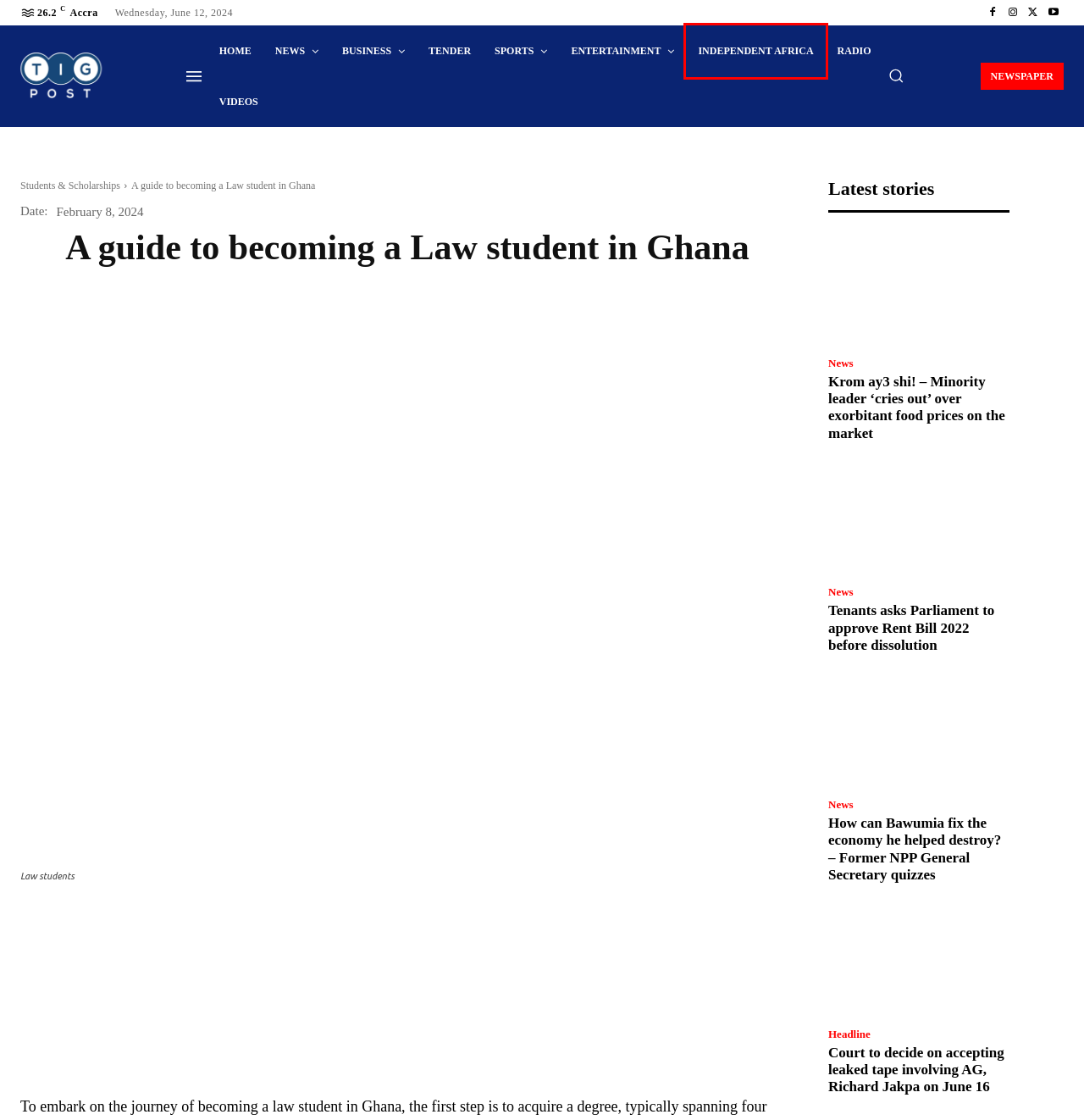Inspect the screenshot of a webpage with a red rectangle bounding box. Identify the webpage description that best corresponds to the new webpage after clicking the element inside the bounding box. Here are the candidates:
A. How can Bawumia fix the economy he helped destroy? - Former NPP General Secretary quizzes
B. Students & Scholarships Archives | TIG Post - Latest News In Ghana
C. Tender Archives | TIG Post - Latest News In Ghana
D. News Archives | TIG Post - Latest News In Ghana
E. Entertainment Archives | TIG Post - Latest News In Ghana
F. Independent Africa Archives | TIG Post - Latest News In Ghana
G. Court to decide on accepting leaked tape involving AG, Richard Jakpa on June 16
H. TIG Post - Home | For God and Country

F